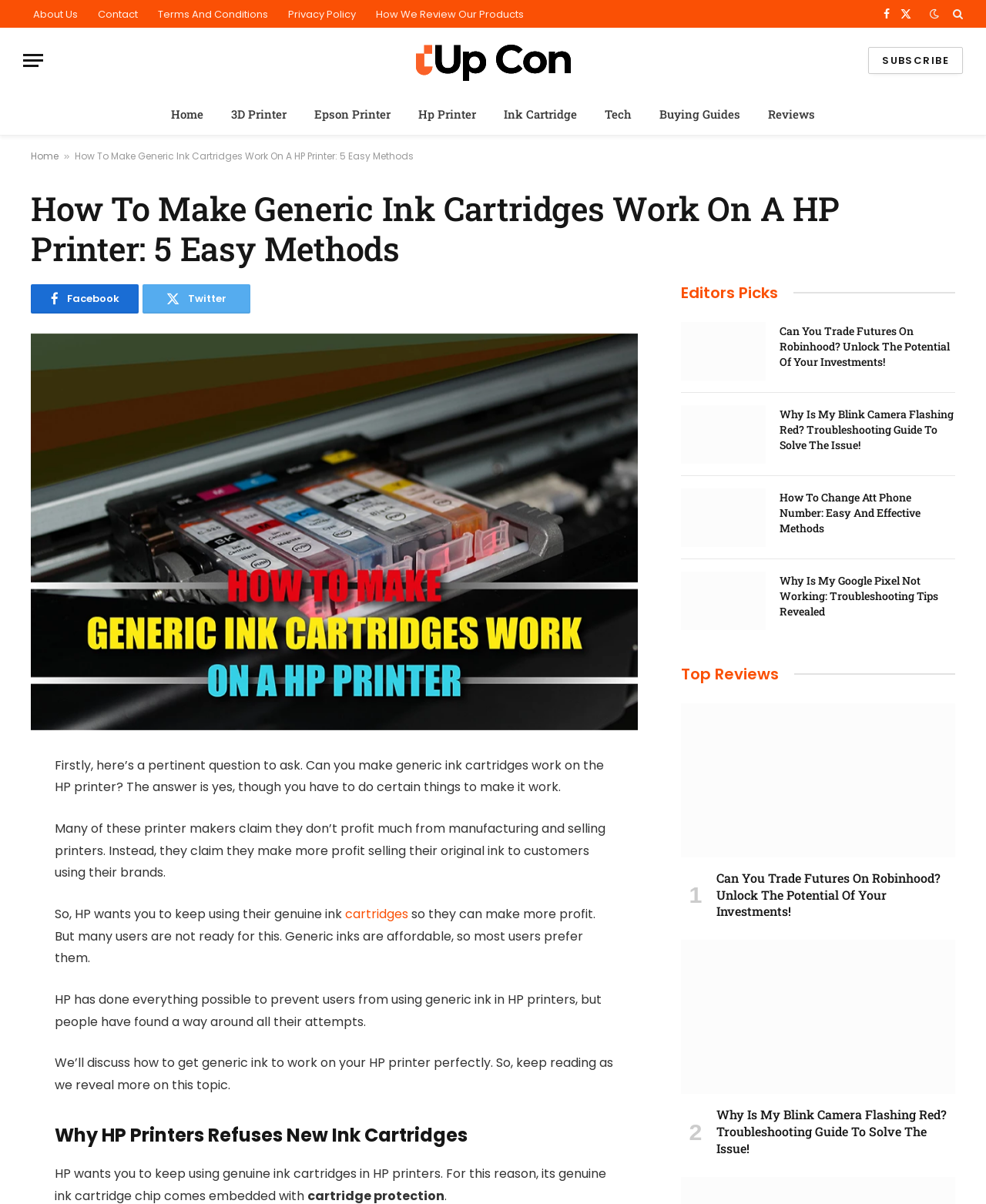How many social media links are there?
Using the details shown in the screenshot, provide a comprehensive answer to the question.

I counted the social media links at the top of the webpage, including Facebook, Twitter, and three others, and found a total of 5 links.